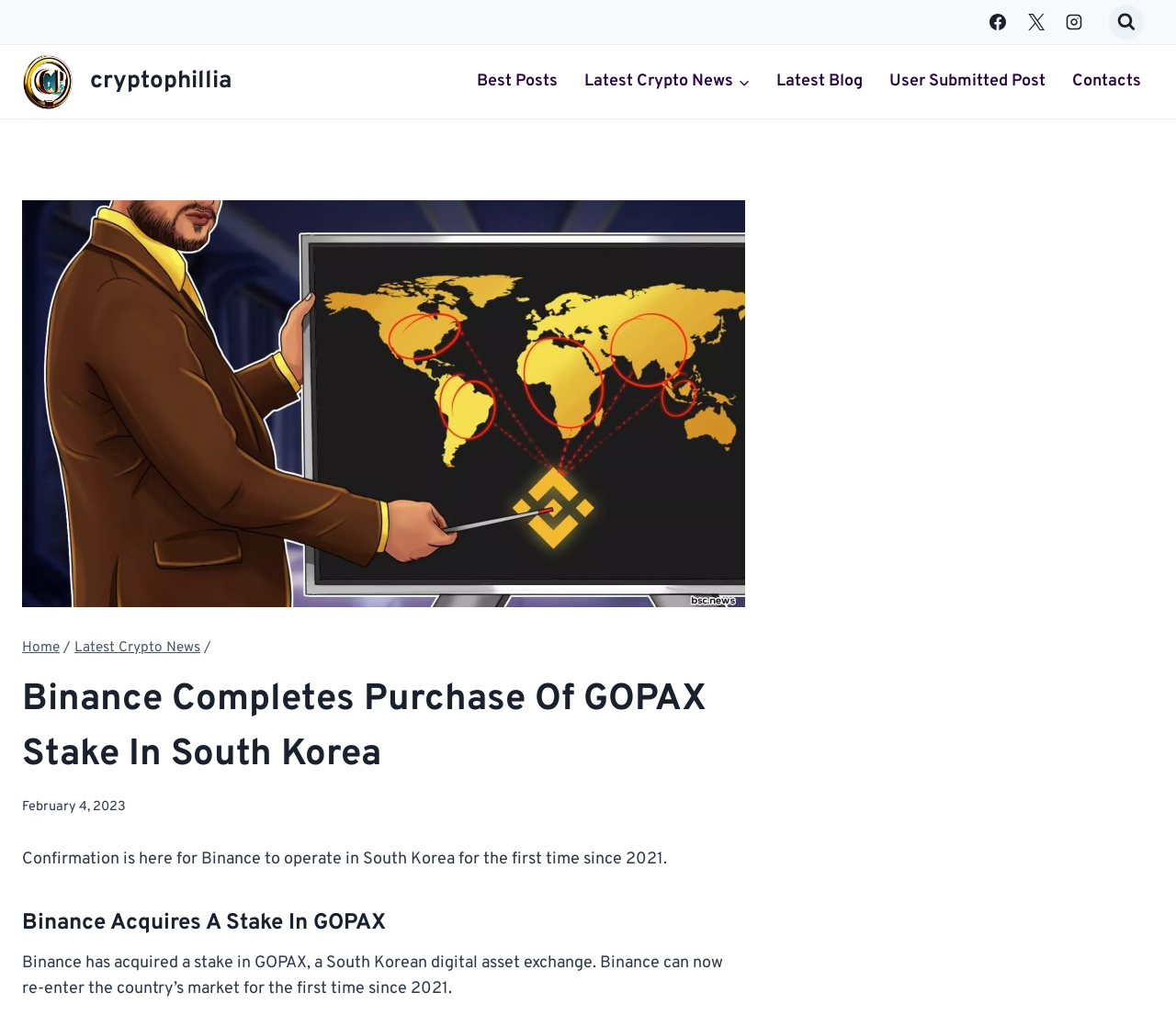Summarize the contents and layout of the webpage in detail.

The webpage appears to be a news article about Binance acquiring a stake in GOPAX, a South Korean digital asset exchange. At the top right corner, there are three social media links: Facebook, X, and Instagram, each accompanied by an image. Next to these links, there is a button to view a search form.

On the top left, there is a logo of cryptophillia, accompanied by an image. Below the logo, there is a primary navigation menu with five links: Best Posts, Latest Crypto News, Latest Blog, User Submitted Post, and Contacts.

The main content of the webpage is an image with a header that reads "Binance Completes Purchase Of GOPAX Stake In South Korea". Below the header, there is a breadcrumb navigation menu with links to Home and Latest Crypto News. The main article is divided into three sections. The first section has a heading "Binance Completes Purchase Of GOPAX Stake In South Korea" and a brief summary of the article. The second section has a heading "Binance Acquires A Stake In GOPAX" and a longer paragraph that provides more details about the acquisition. The article also includes a timestamp, indicating that it was published on February 4, 2023.